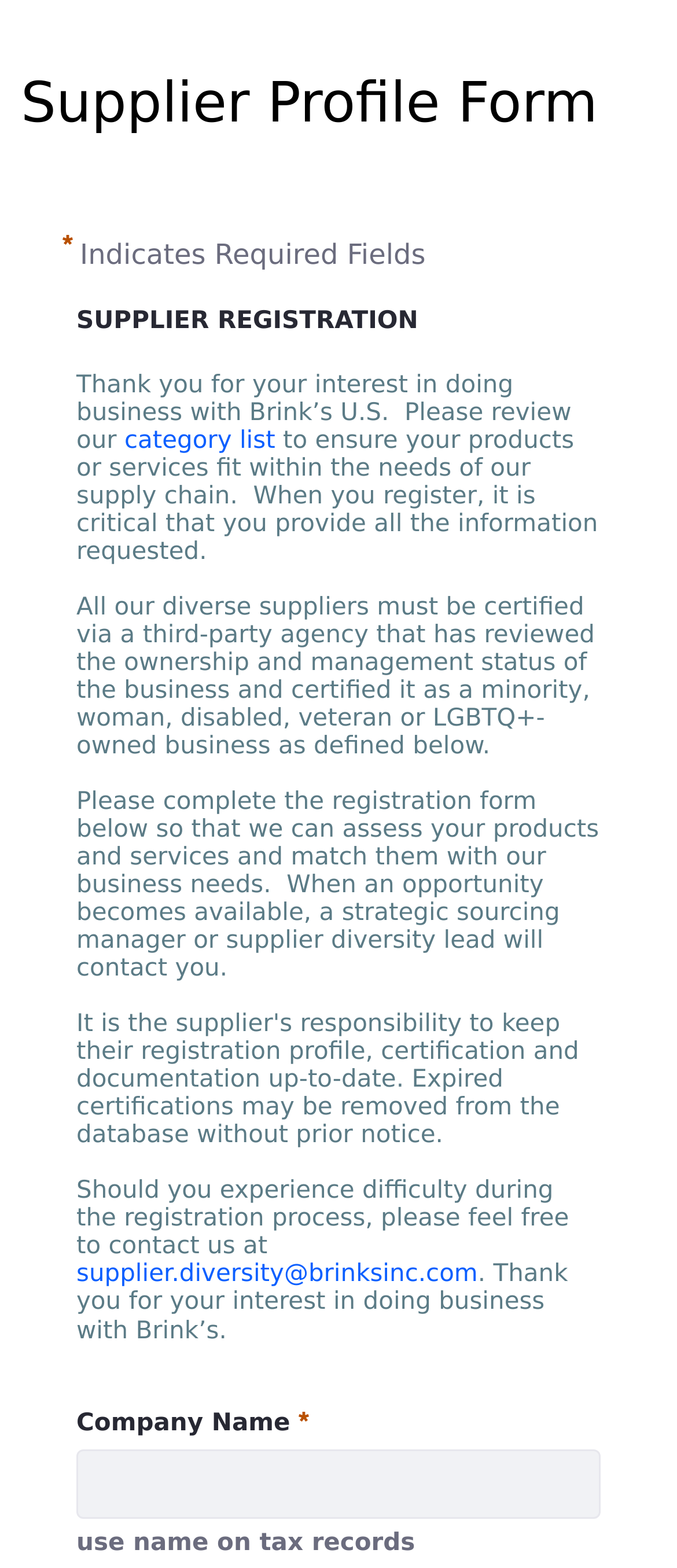What should suppliers do if they experience difficulty during registration?
Look at the image and respond with a one-word or short phrase answer.

Contact supplier.diversity@brinksinc.com